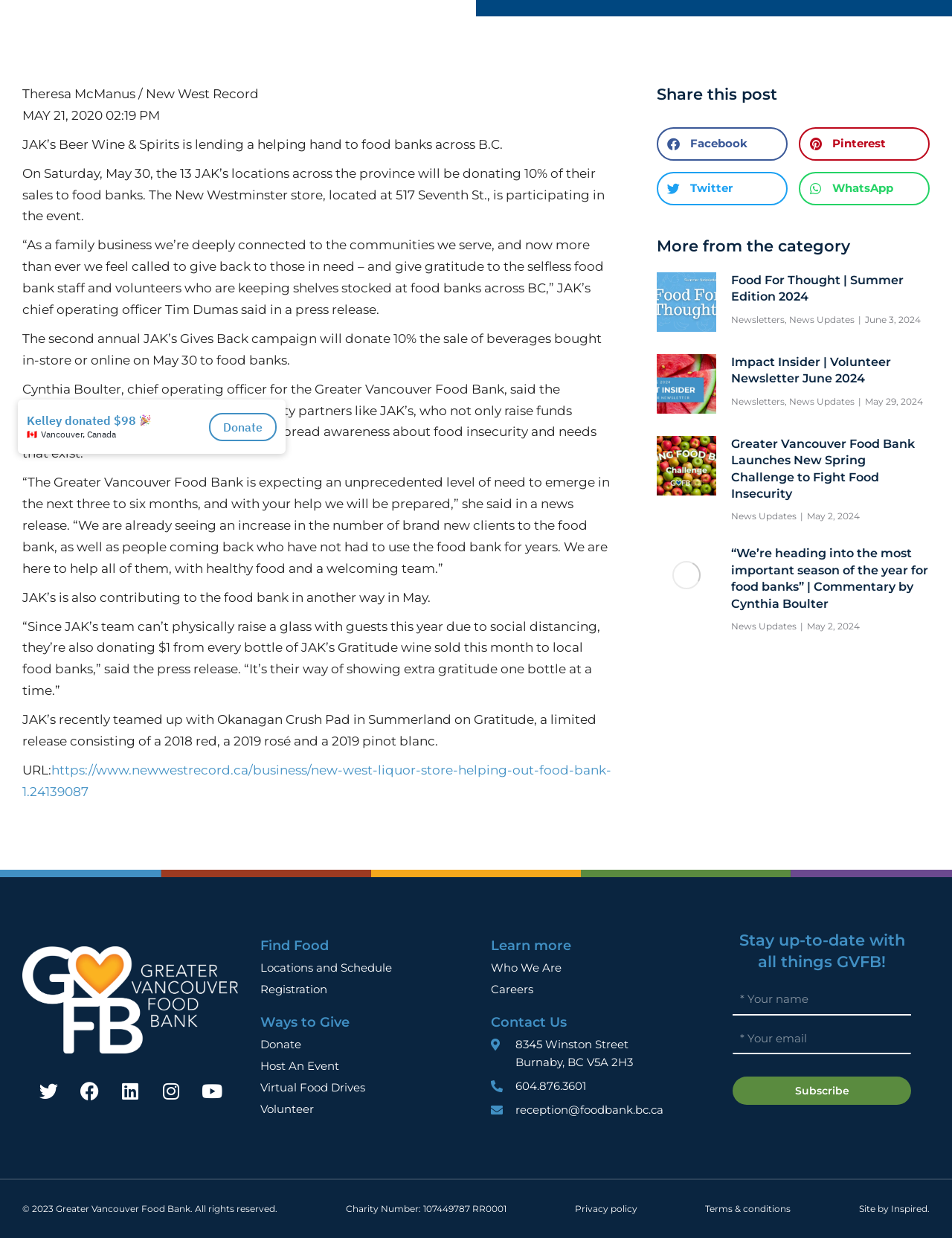Using the format (top-left x, top-left y, bottom-right x, bottom-right y), provide the bounding box coordinates for the described UI element. All values should be floating point numbers between 0 and 1: Go to Top

[0.961, 0.355, 0.992, 0.379]